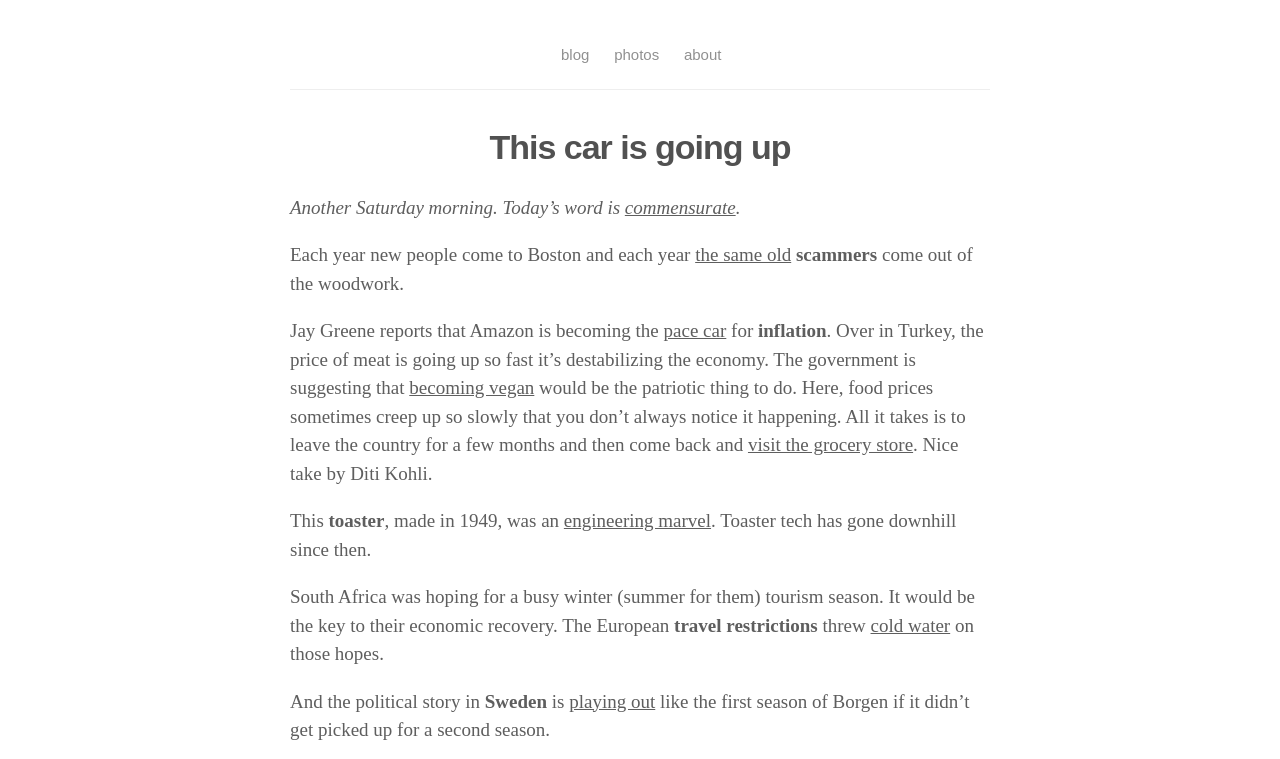Could you specify the bounding box coordinates for the clickable section to complete the following instruction: "visit the 'photos' page"?

[0.48, 0.061, 0.515, 0.083]